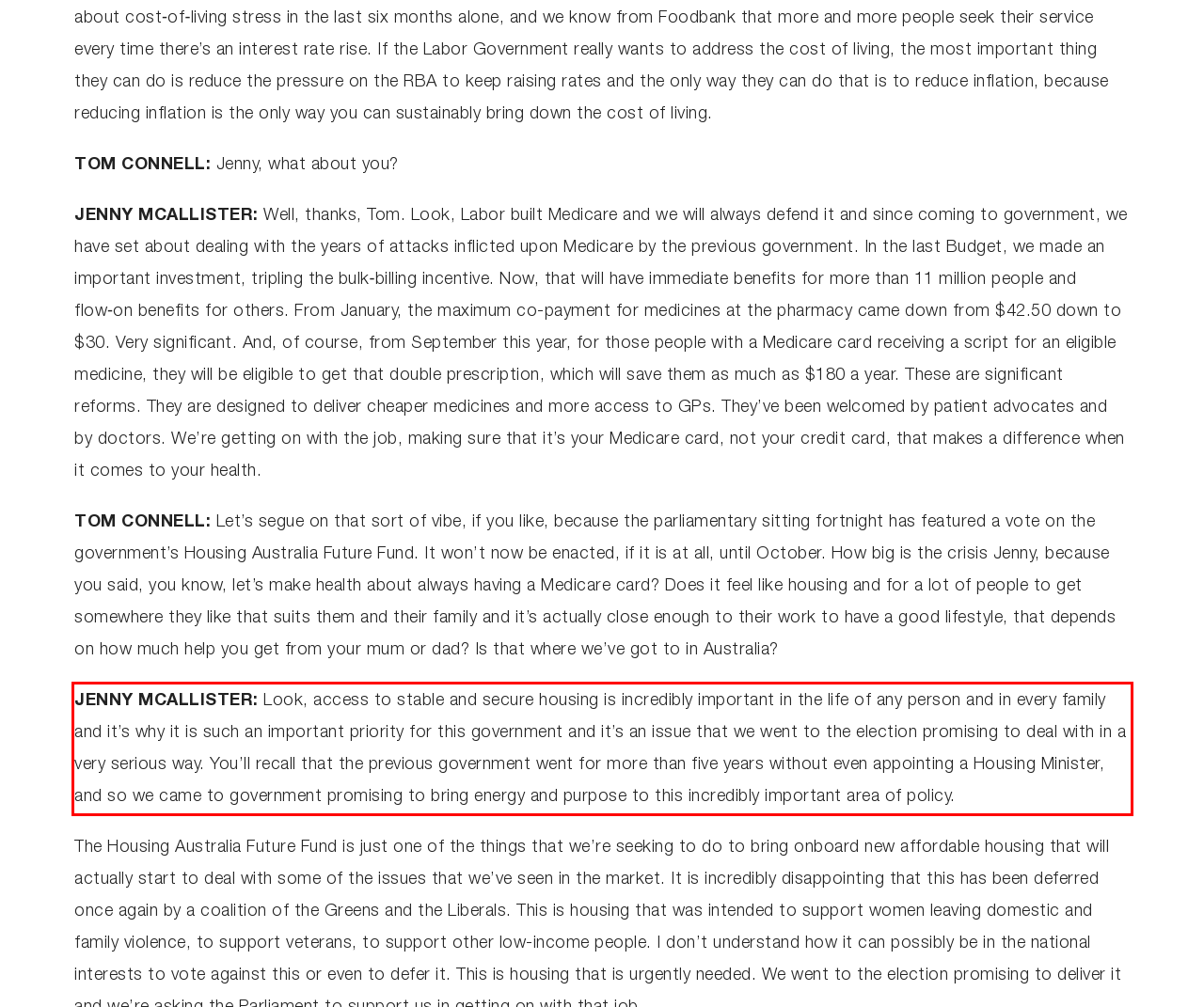View the screenshot of the webpage and identify the UI element surrounded by a red bounding box. Extract the text contained within this red bounding box.

JENNY MCALLISTER: Look, access to stable and secure housing is incredibly important in the life of any person and in every family and it’s why it is such an important priority for this government and it’s an issue that we went to the election promising to deal with in a very serious way. You’ll recall that the previous government went for more than five years without even appointing a Housing Minister, and so we came to government promising to bring energy and purpose to this incredibly important area of policy.